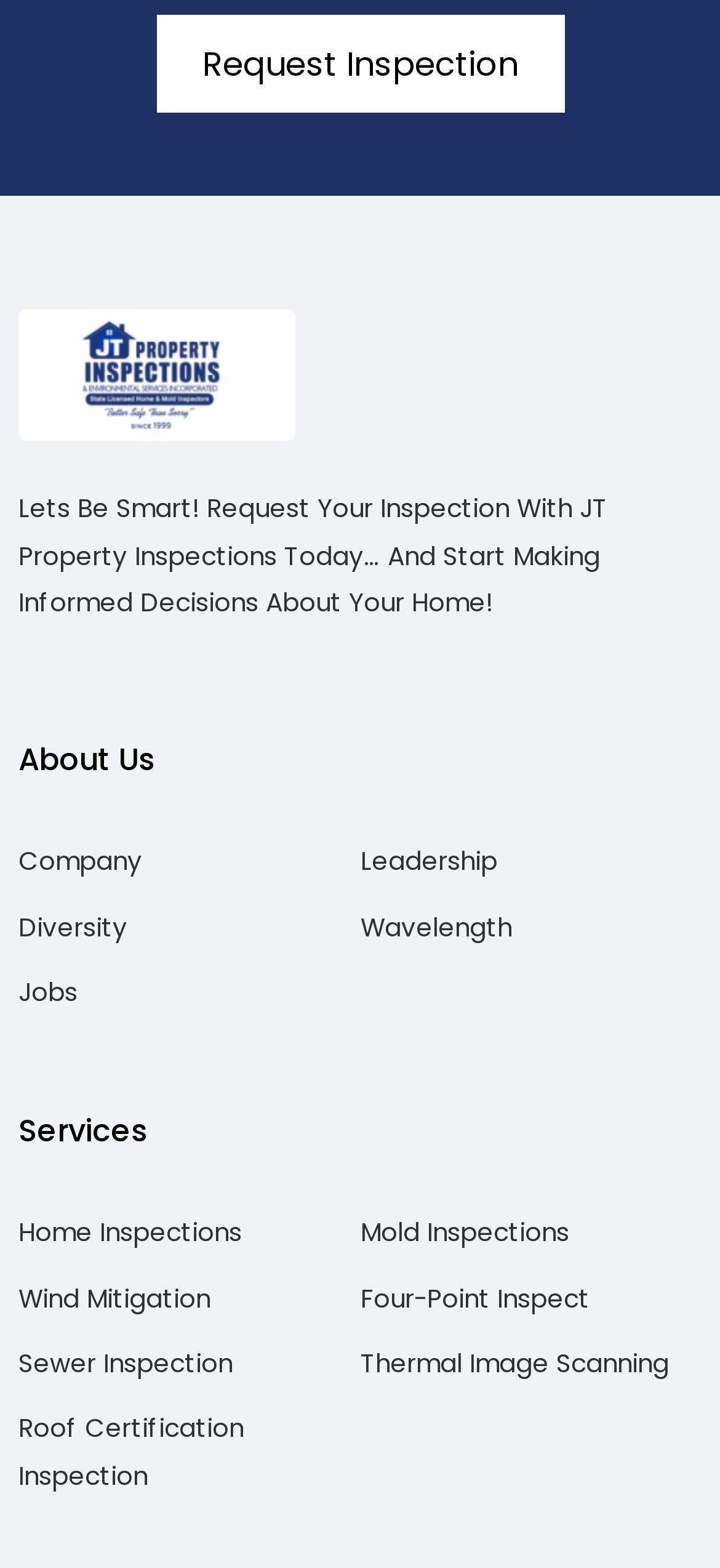Indicate the bounding box coordinates of the clickable region to achieve the following instruction: "Request an inspection."

[0.217, 0.009, 0.783, 0.072]